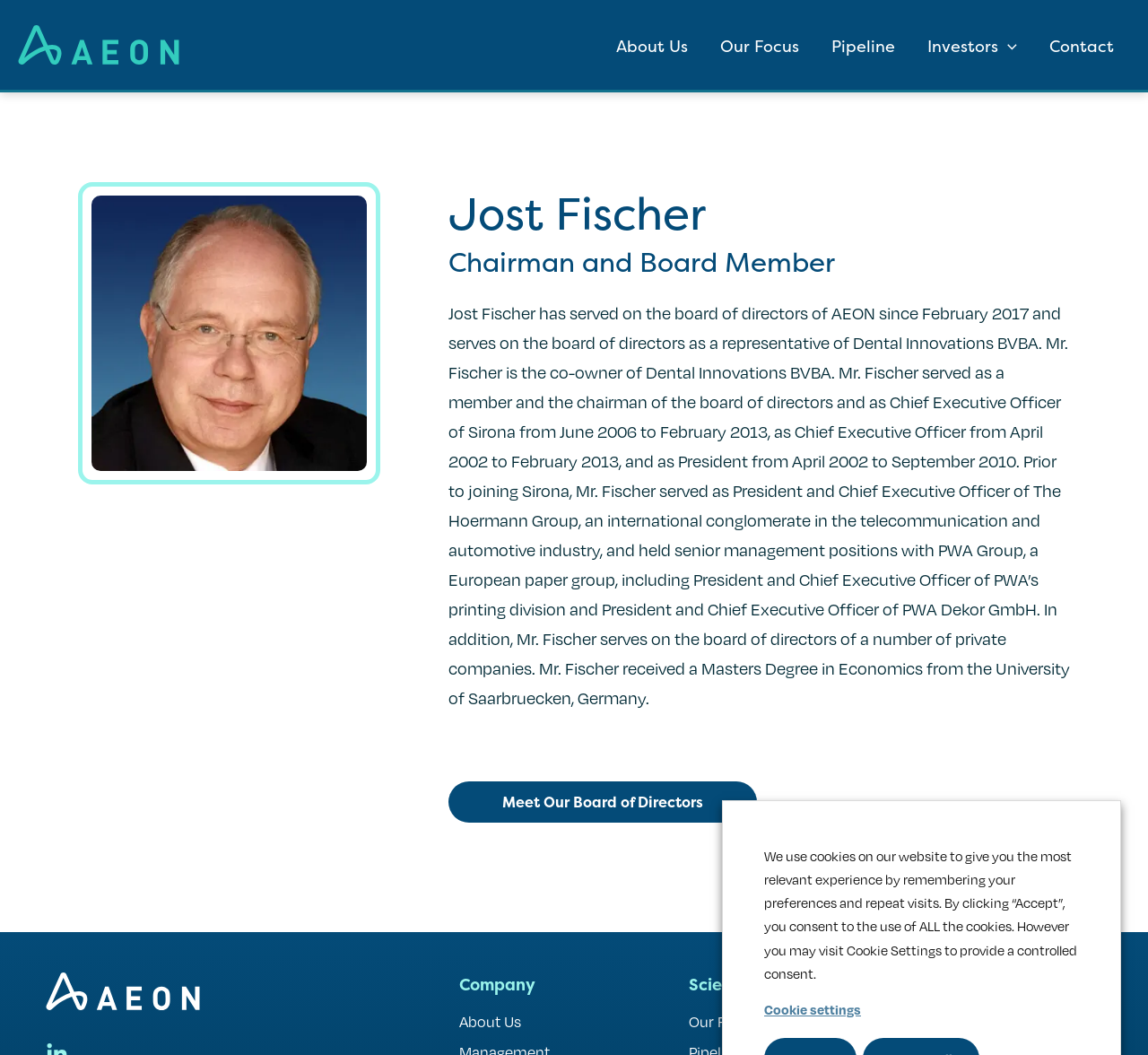Show the bounding box coordinates for the HTML element as described: "Overview".

[0.799, 0.959, 0.853, 0.978]